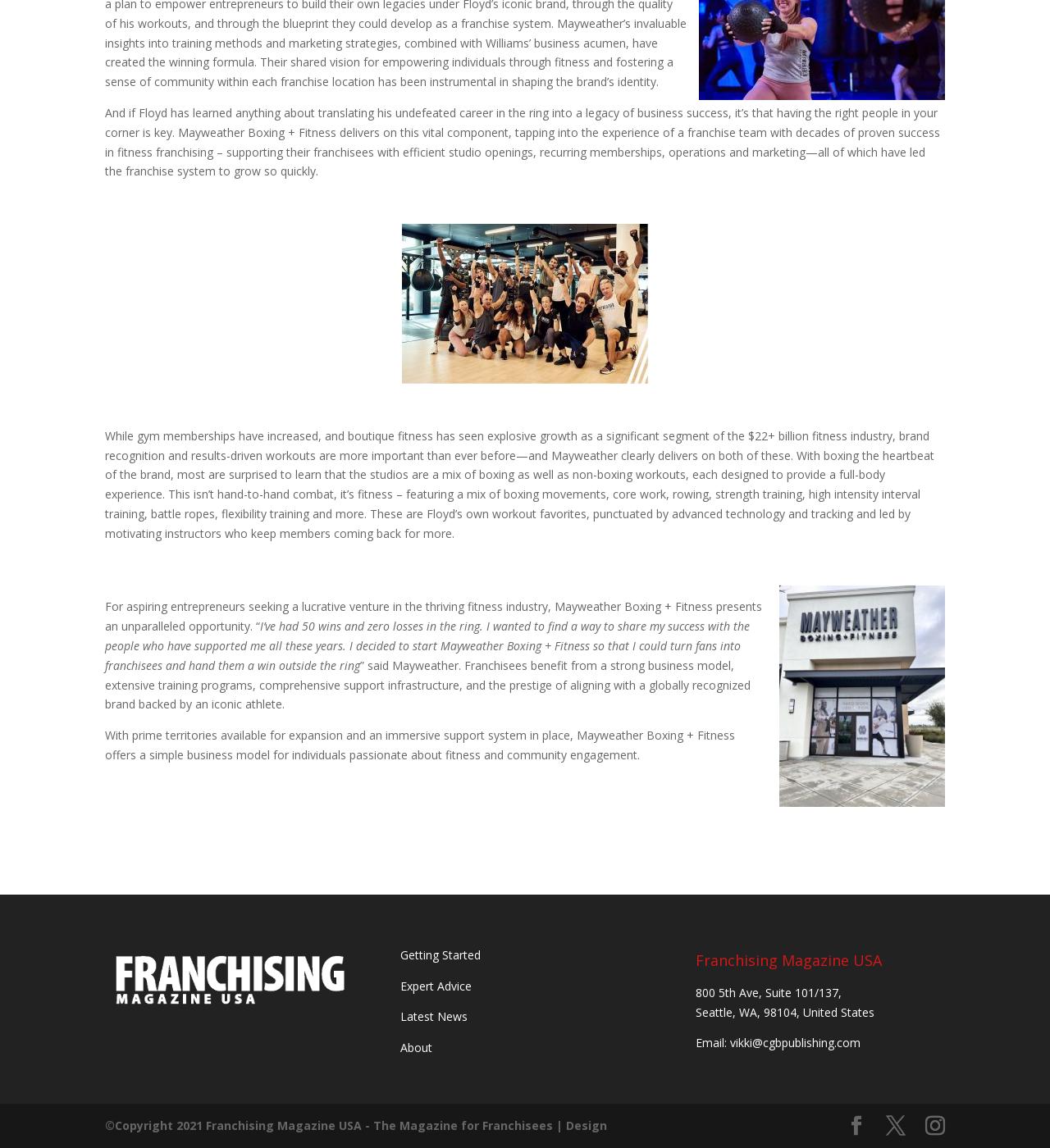Find the bounding box of the UI element described as: "Expert Advice". The bounding box coordinates should be given as four float values between 0 and 1, i.e., [left, top, right, bottom].

[0.381, 0.852, 0.449, 0.865]